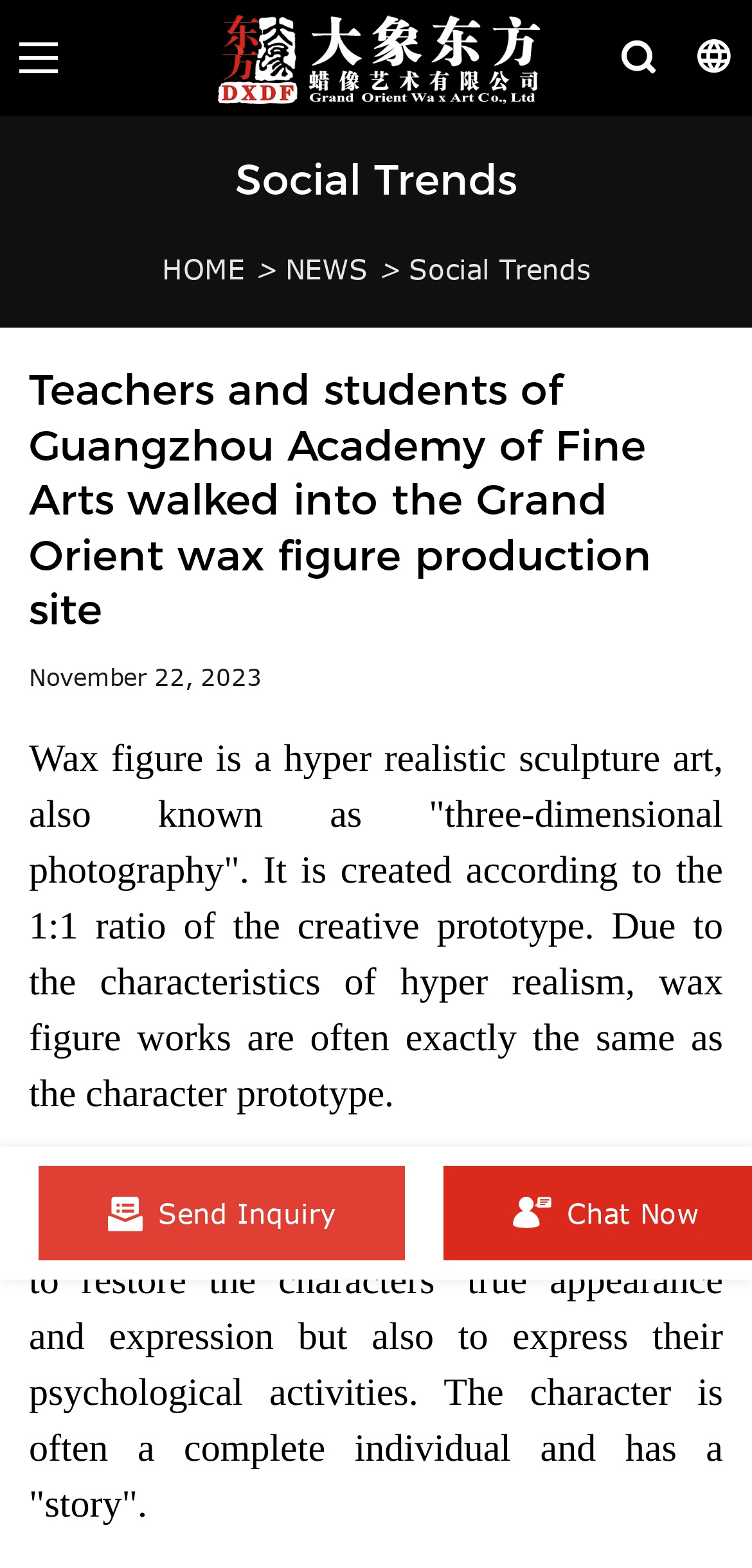Offer a thorough description of the webpage.

The webpage appears to be an article about the Grand Orient wax figure production site, with a focus on the hyper-realistic sculpture art. At the top, there is a logo or title "DXDF，Grand Orient Wax Figure" with a corresponding image, taking up about half of the top section. Below this, there is a navigation menu with links to "HOME", "NEWS", and "Social Trends".

The main content of the article is divided into sections, with a heading that reads "Teachers and students of Guangzhou Academy of Fine Arts walked into the Grand Orient wax figure production site". This is followed by a date, "November 22, 2023", and then two paragraphs of text that describe the art of wax figure creation, highlighting its hyper-realistic nature and the attention to detail in restoring the characters' true appearance and expression.

On the right side of the article, there is a call-to-action button "Send Inquiry" with two small images on either side. The button is positioned near the bottom of the page.

Throughout the page, there are a total of three images, including the logo image at the top, and the two small images beside the "Send Inquiry" button. The overall layout is organized, with clear headings and concise text that provides information about the Grand Orient wax figure production site.